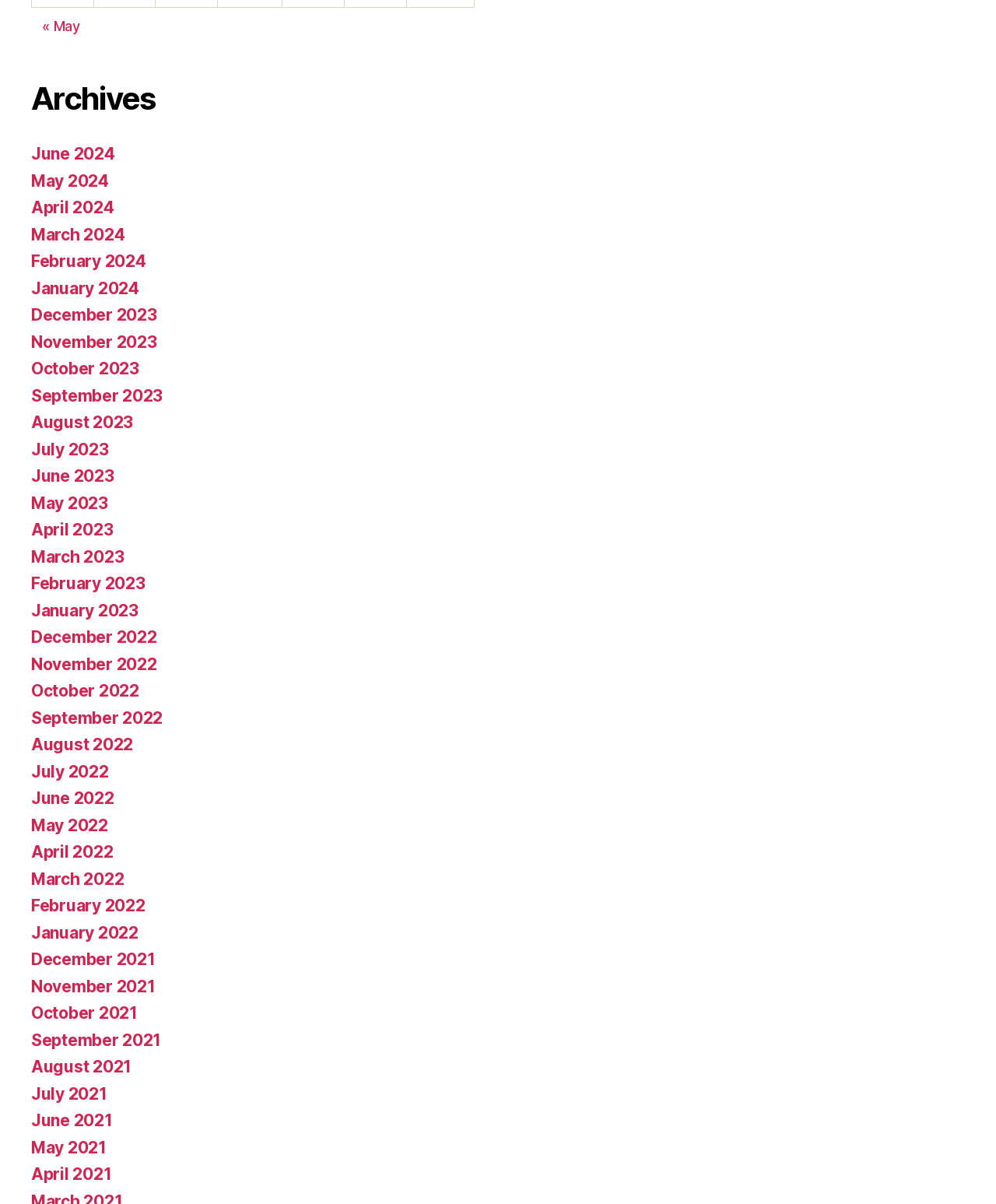Utilize the details in the image to thoroughly answer the following question: What is the earliest month listed?

The last link under the 'Archives' heading is 'April 2021', which suggests that it is the earliest month listed.